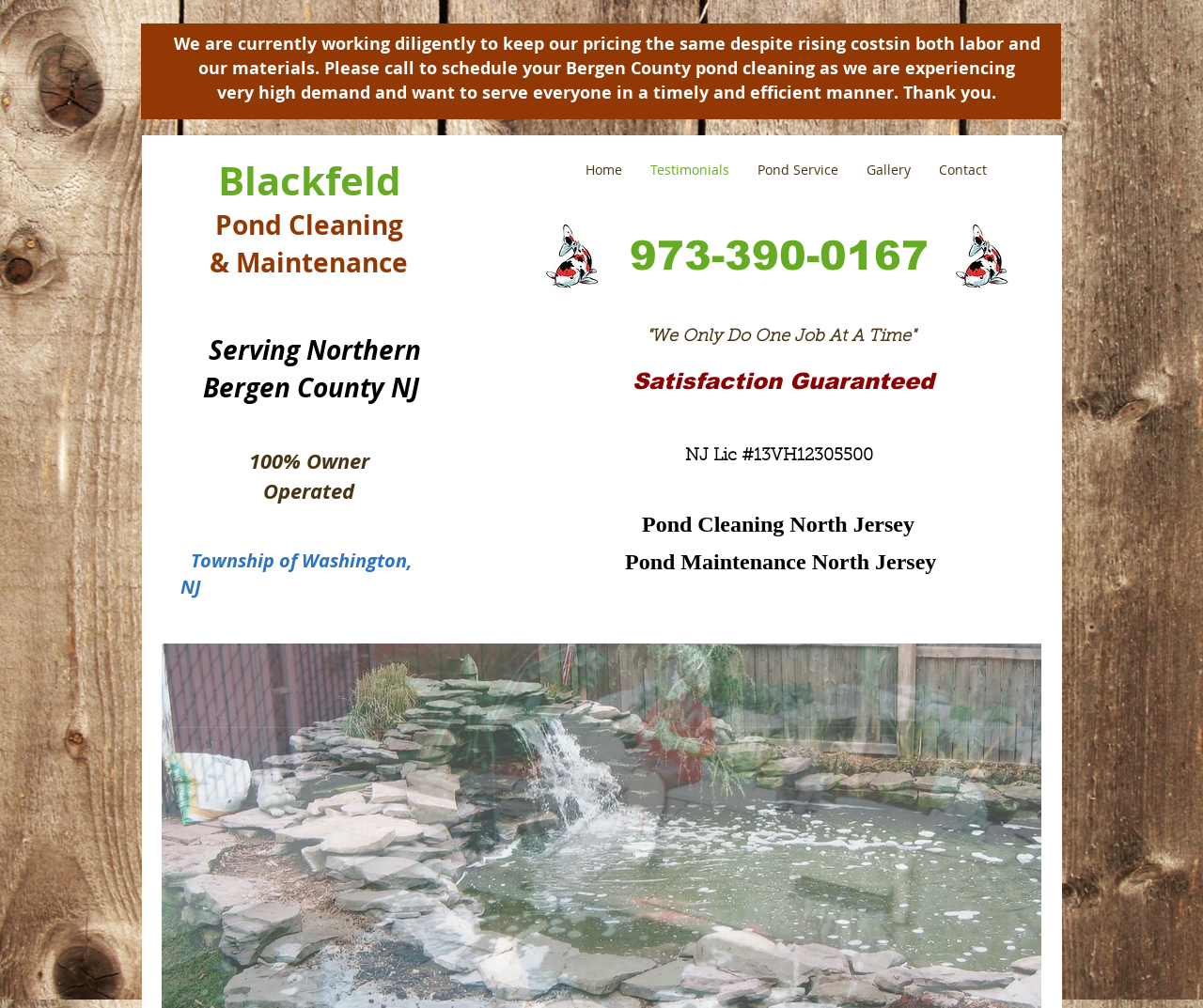Based on the element description "Pond Service", predict the bounding box coordinates of the UI element.

[0.618, 0.152, 0.709, 0.185]